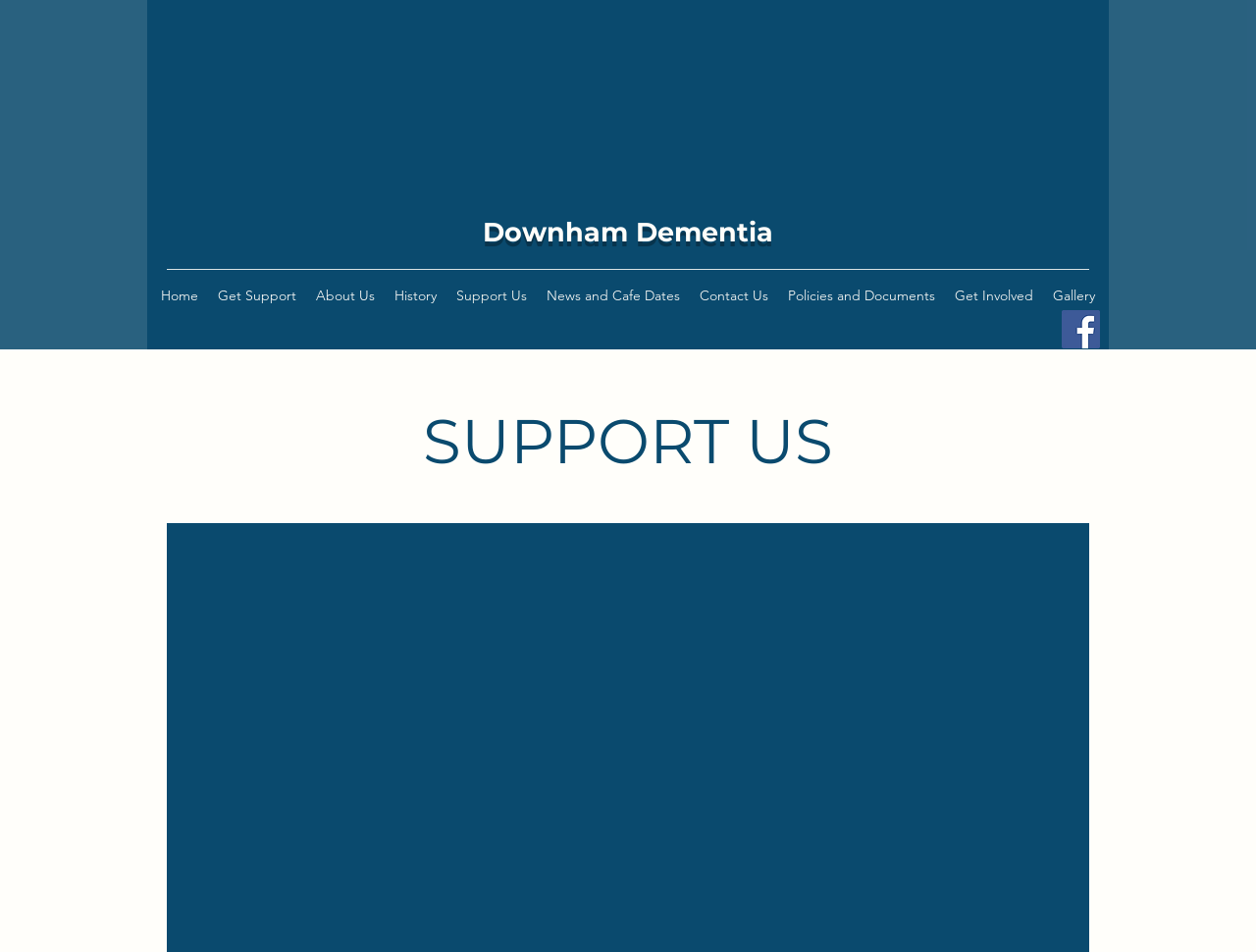Please identify the bounding box coordinates of the area that needs to be clicked to follow this instruction: "Learn about becoming a volunteer".

[0.181, 0.787, 0.819, 0.874]